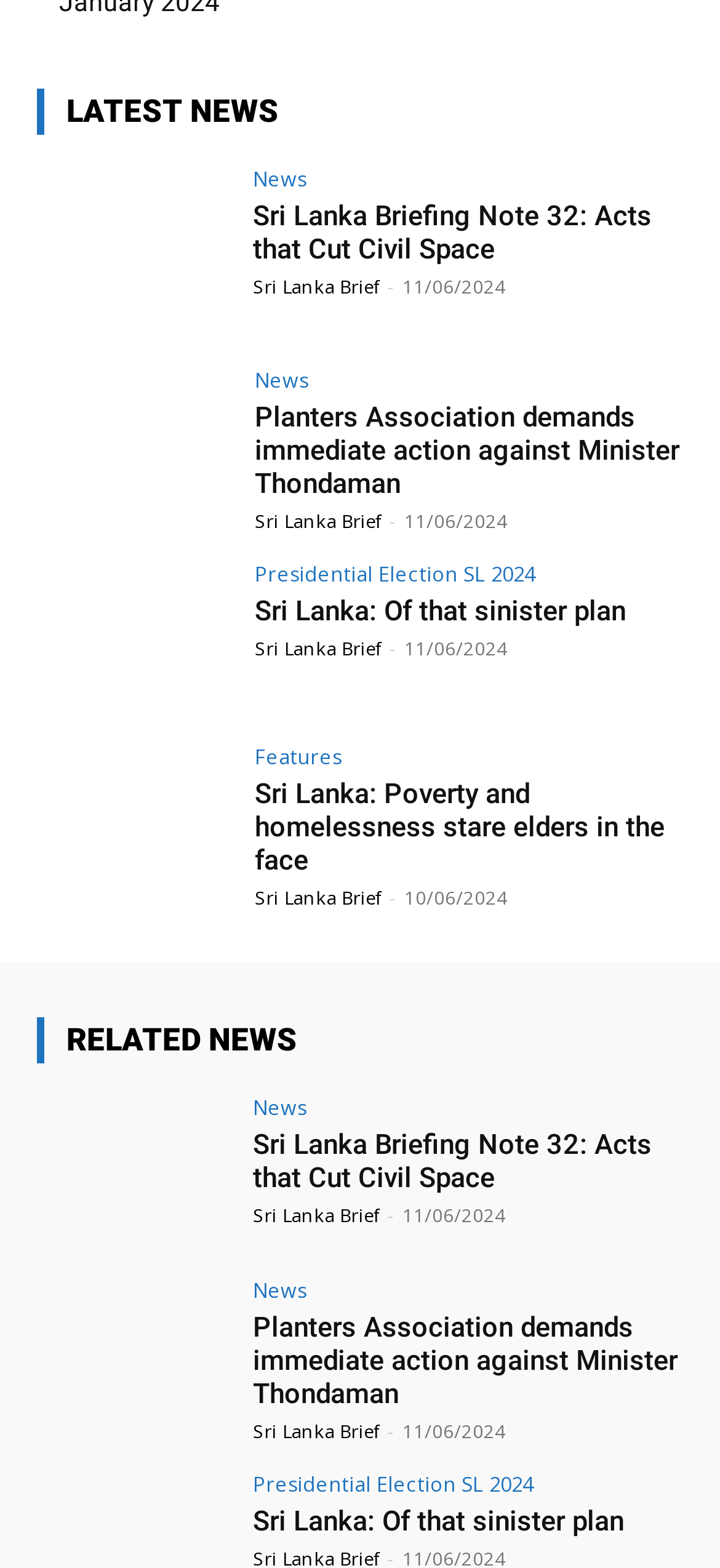What is the date of the news article 'Sri Lanka: Poverty and homelessness stare elders in the face'?
From the image, respond using a single word or phrase.

10/06/2024